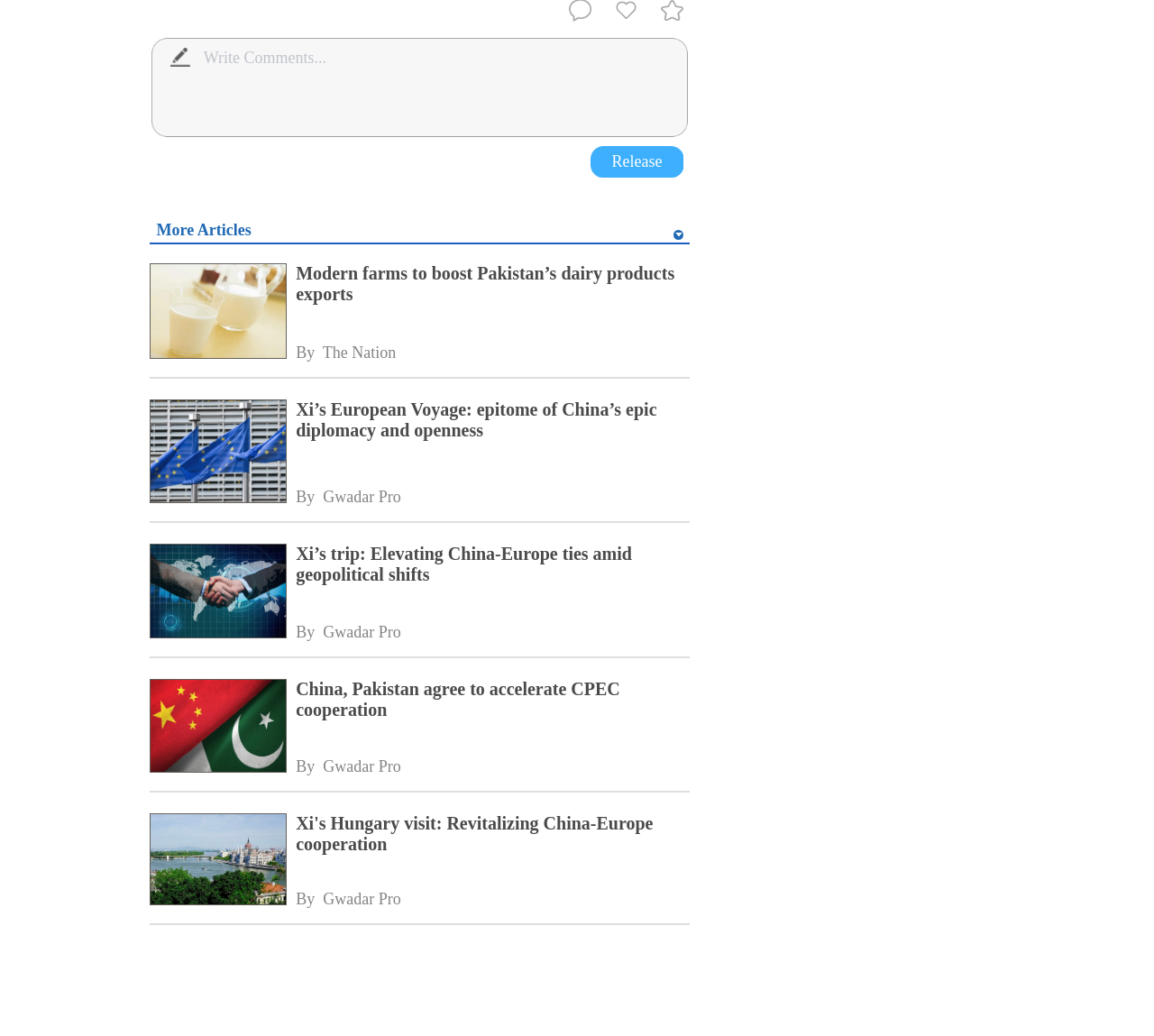Pinpoint the bounding box coordinates of the clickable area necessary to execute the following instruction: "Read more about 'Modern farms to boost Pakistan’s dairy products exports'". The coordinates should be given as four float numbers between 0 and 1, namely [left, top, right, bottom].

[0.13, 0.254, 0.247, 0.35]